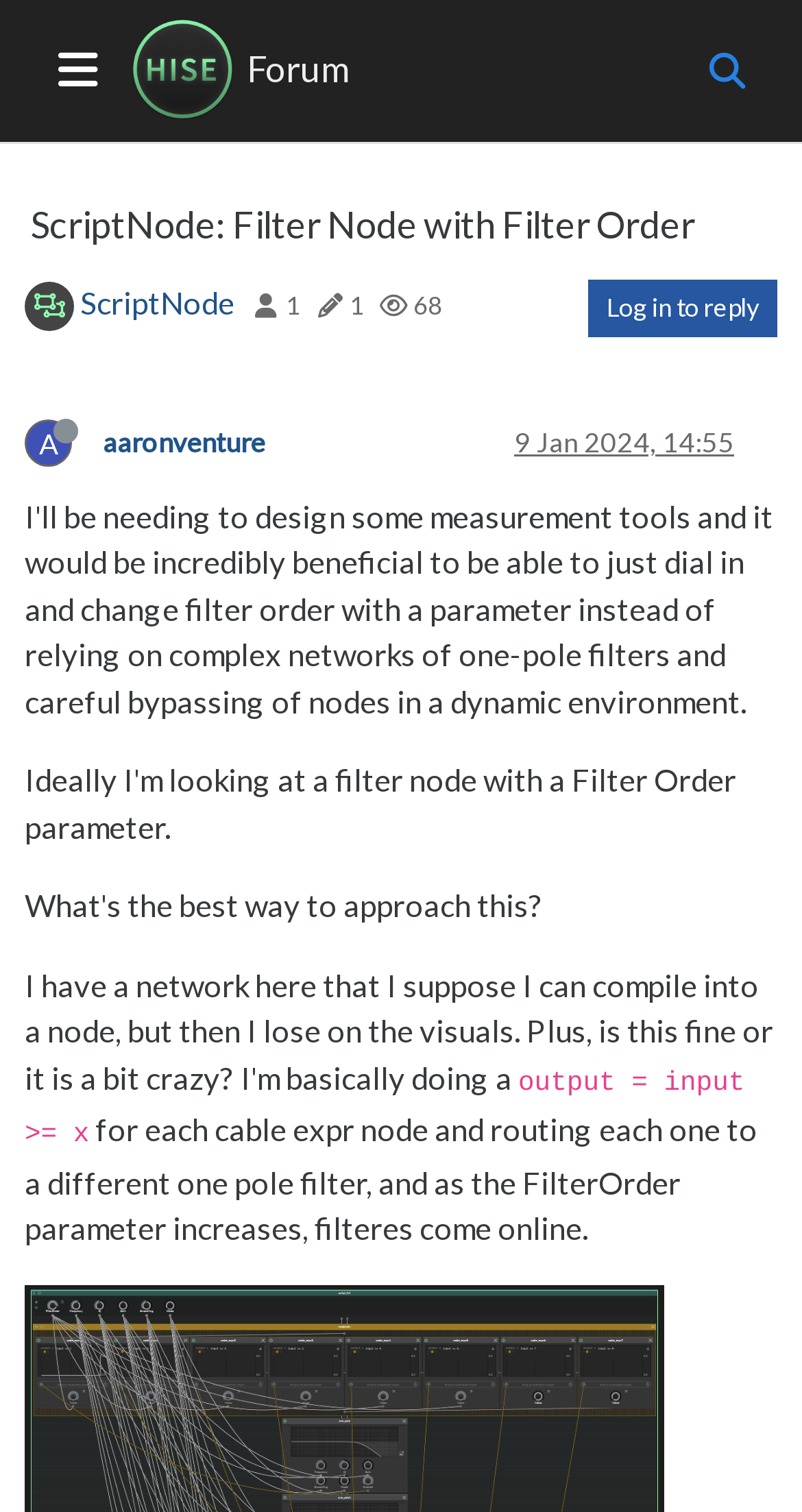Provide a thorough and detailed response to the question by examining the image: 
Who is the author of the post?

I determined the answer by looking at the link element with the text 'aaronventure' and the generic element with the text 'aaronventure' next to the generic element with the text 'Offline', which suggests that the author of the post is 'aaronventure'.